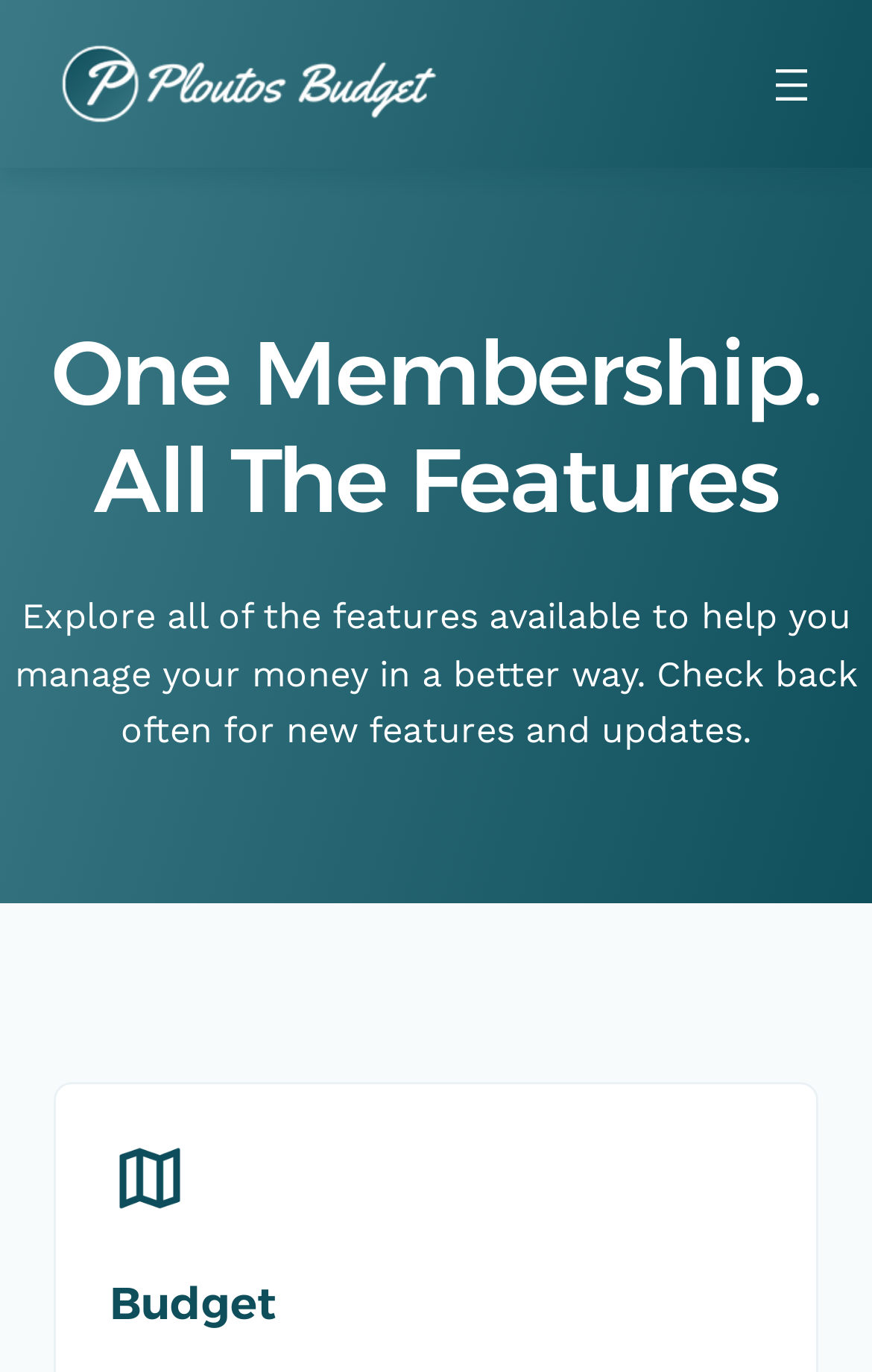Is there a logo present on the webpage?
Your answer should be a single word or phrase derived from the screenshot.

Yes